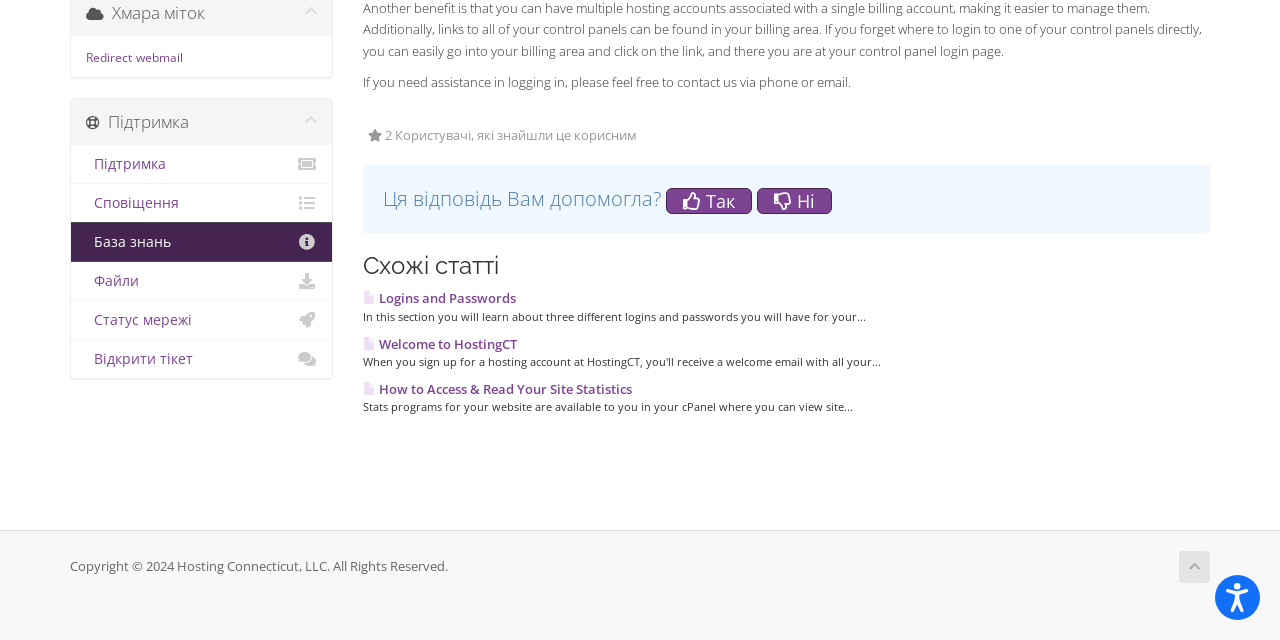Please find the bounding box coordinates (top-left x, top-left y, bottom-right x, bottom-right y) in the screenshot for the UI element described as follows: Ні

[0.591, 0.293, 0.65, 0.334]